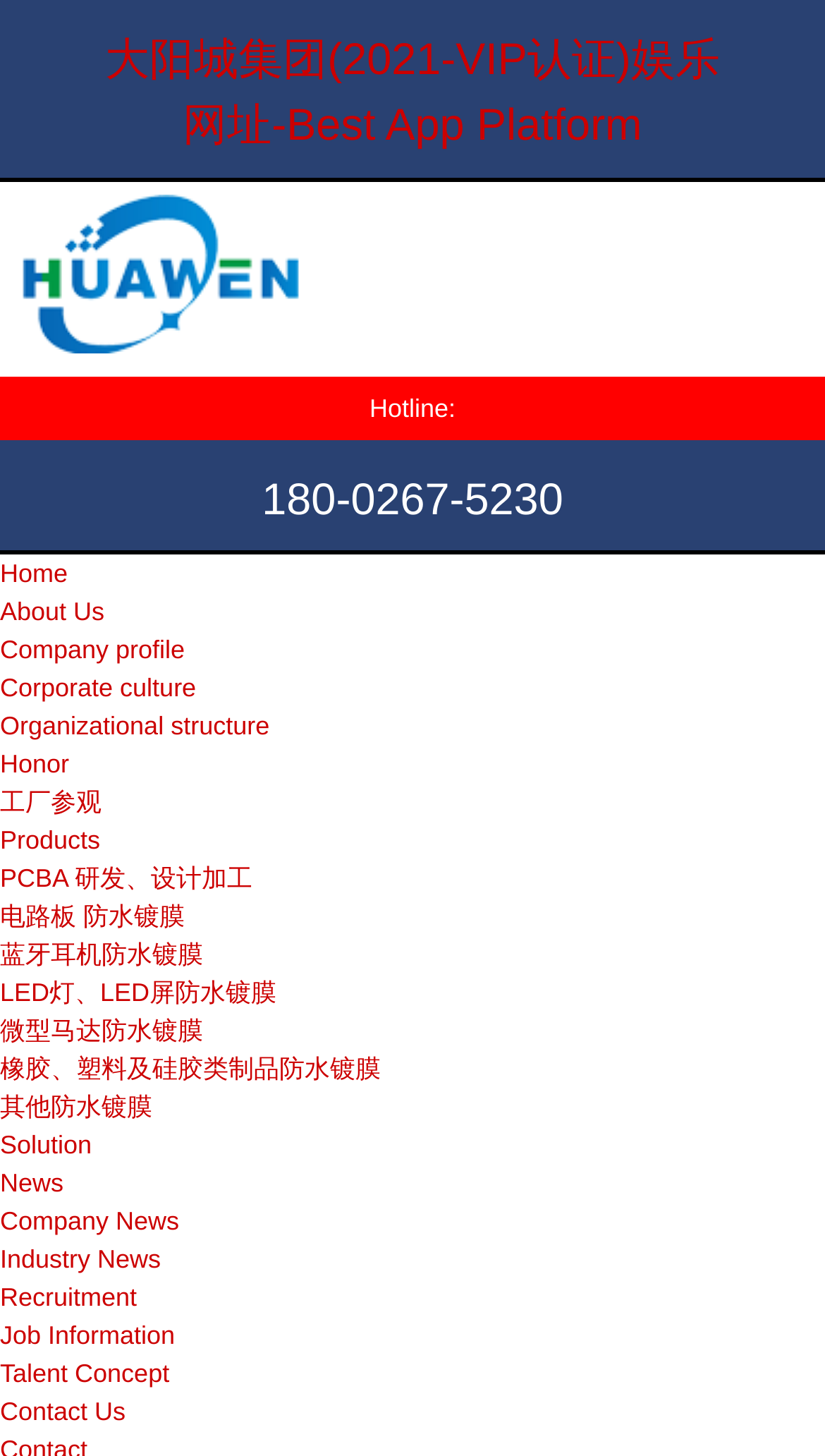Identify the bounding box coordinates of the region I need to click to complete this instruction: "View company profile".

[0.0, 0.437, 0.224, 0.457]